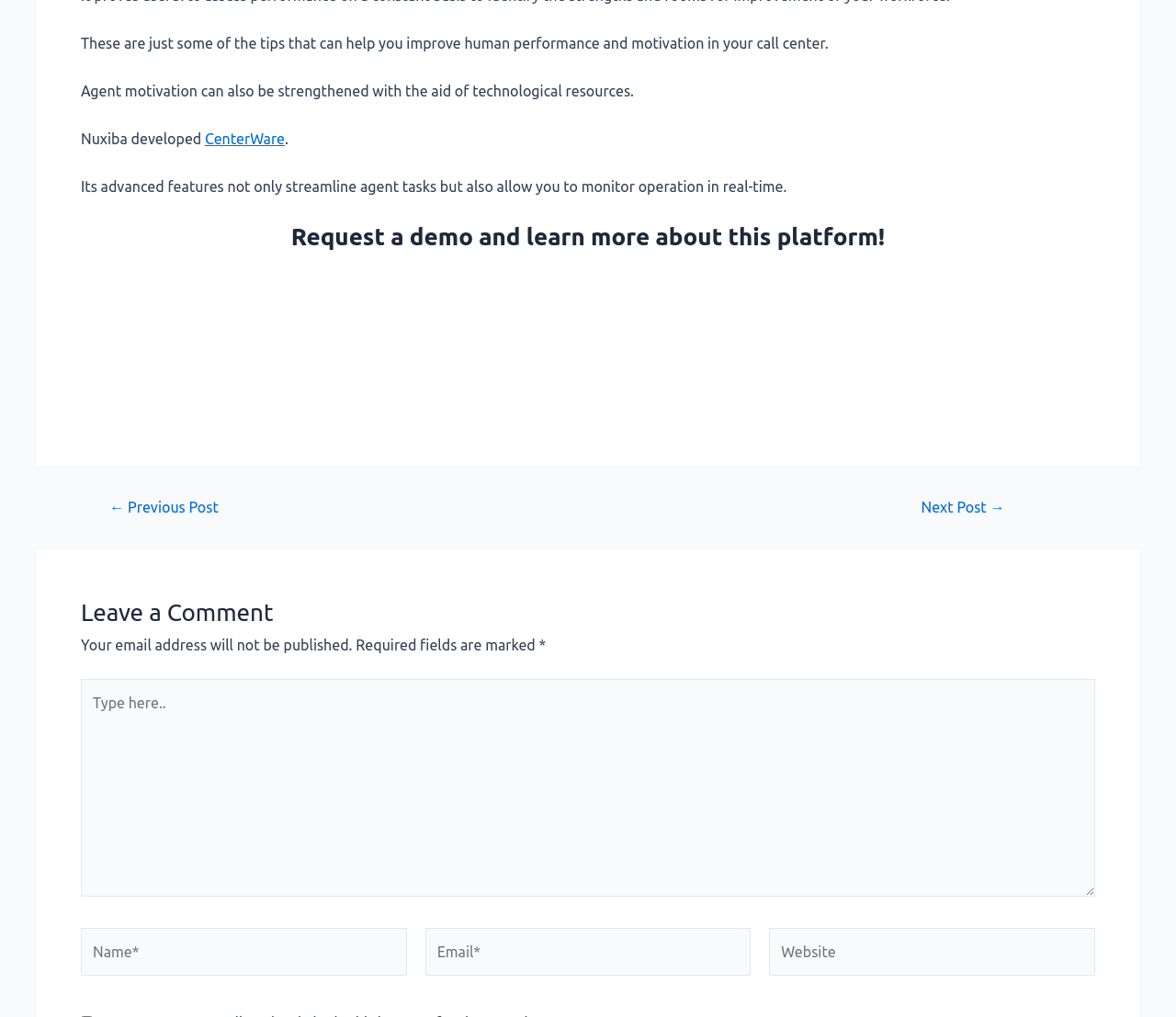Please provide the bounding box coordinates for the element that needs to be clicked to perform the following instruction: "Click the link to learn more about CenterWare". The coordinates should be given as four float numbers between 0 and 1, i.e., [left, top, right, bottom].

[0.174, 0.128, 0.242, 0.144]